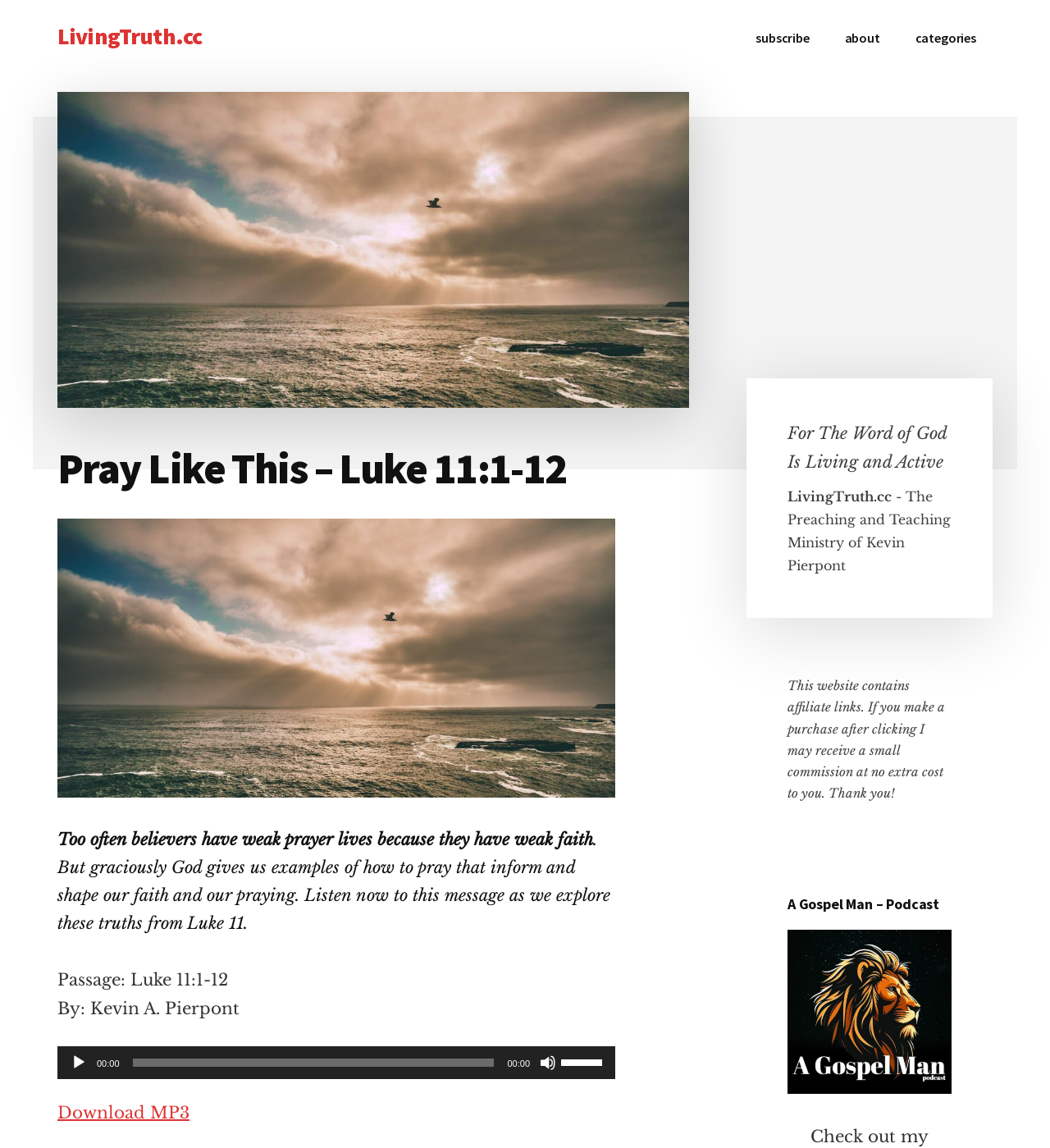Please provide the bounding box coordinate of the region that matches the element description: 00:00. Coordinates should be in the format (top-left x, top-left y, bottom-right x, bottom-right y) and all values should be between 0 and 1.

[0.126, 0.922, 0.471, 0.929]